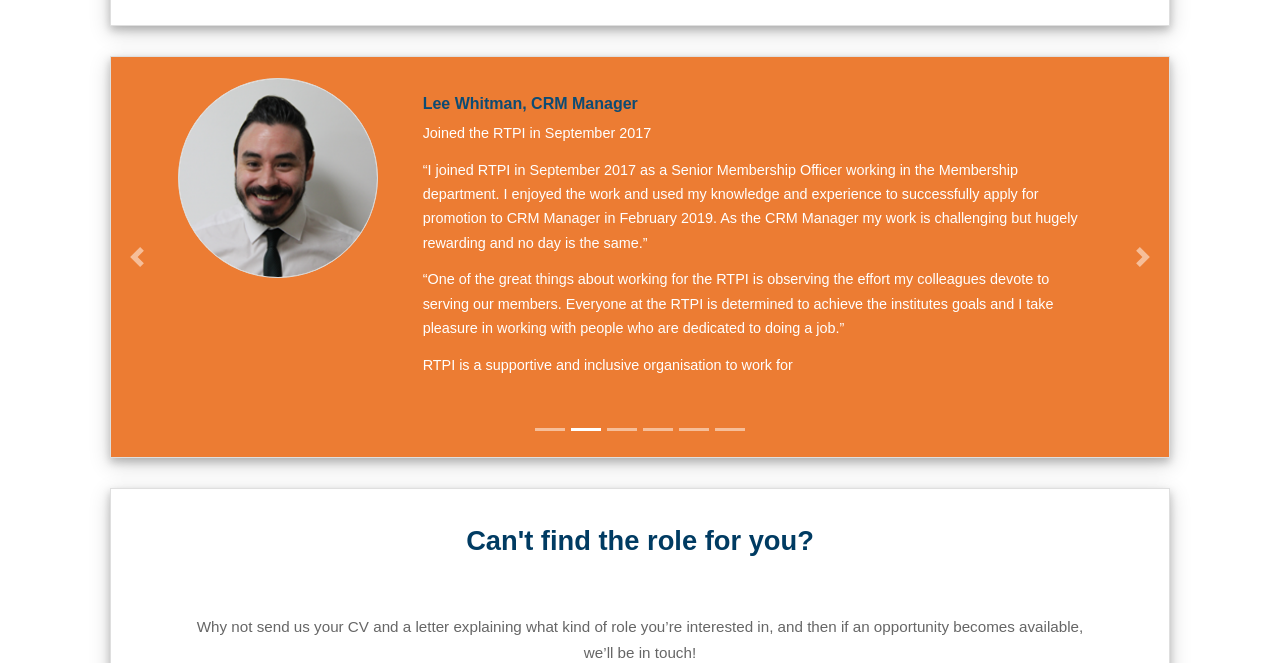Please find the bounding box for the UI element described by: "Previous".

[0.087, 0.086, 0.128, 0.689]